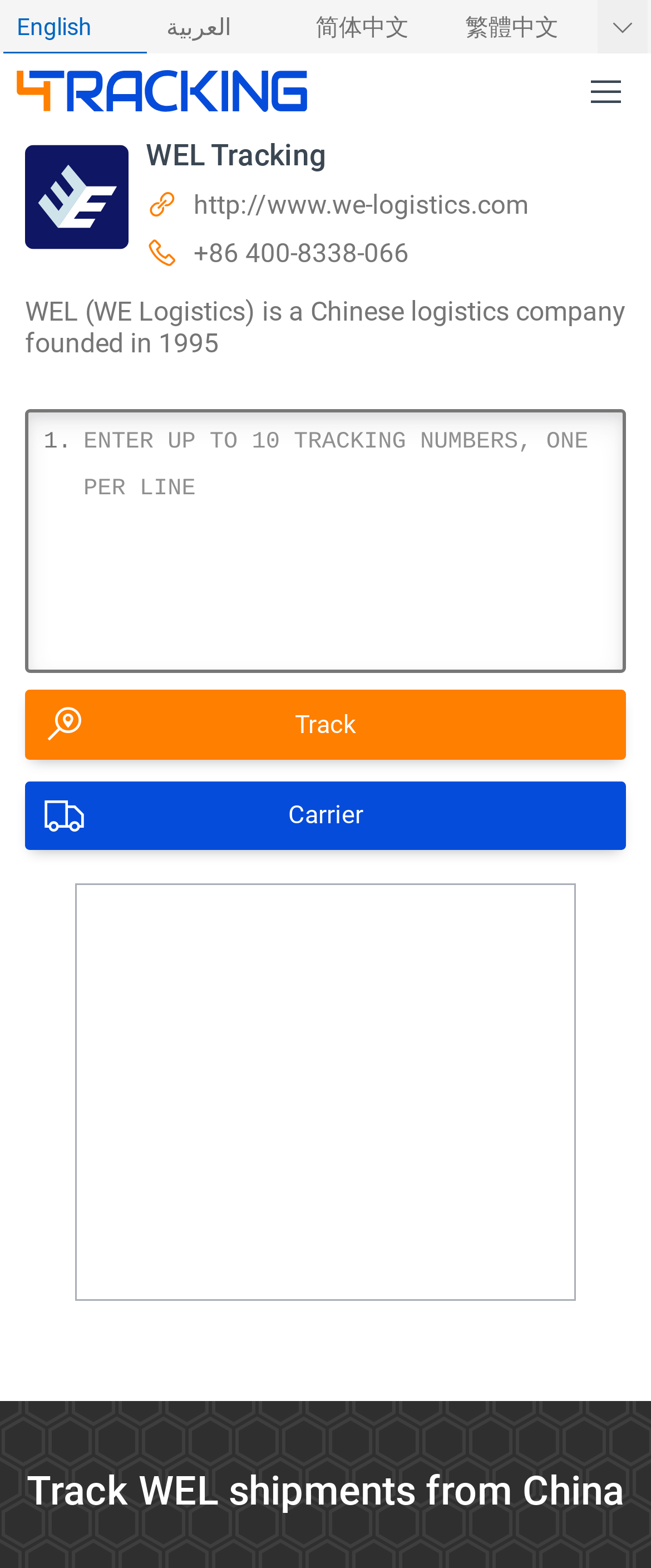Please determine the bounding box coordinates of the element's region to click for the following instruction: "Click Show More languages button".

[0.918, 0.0, 0.995, 0.034]